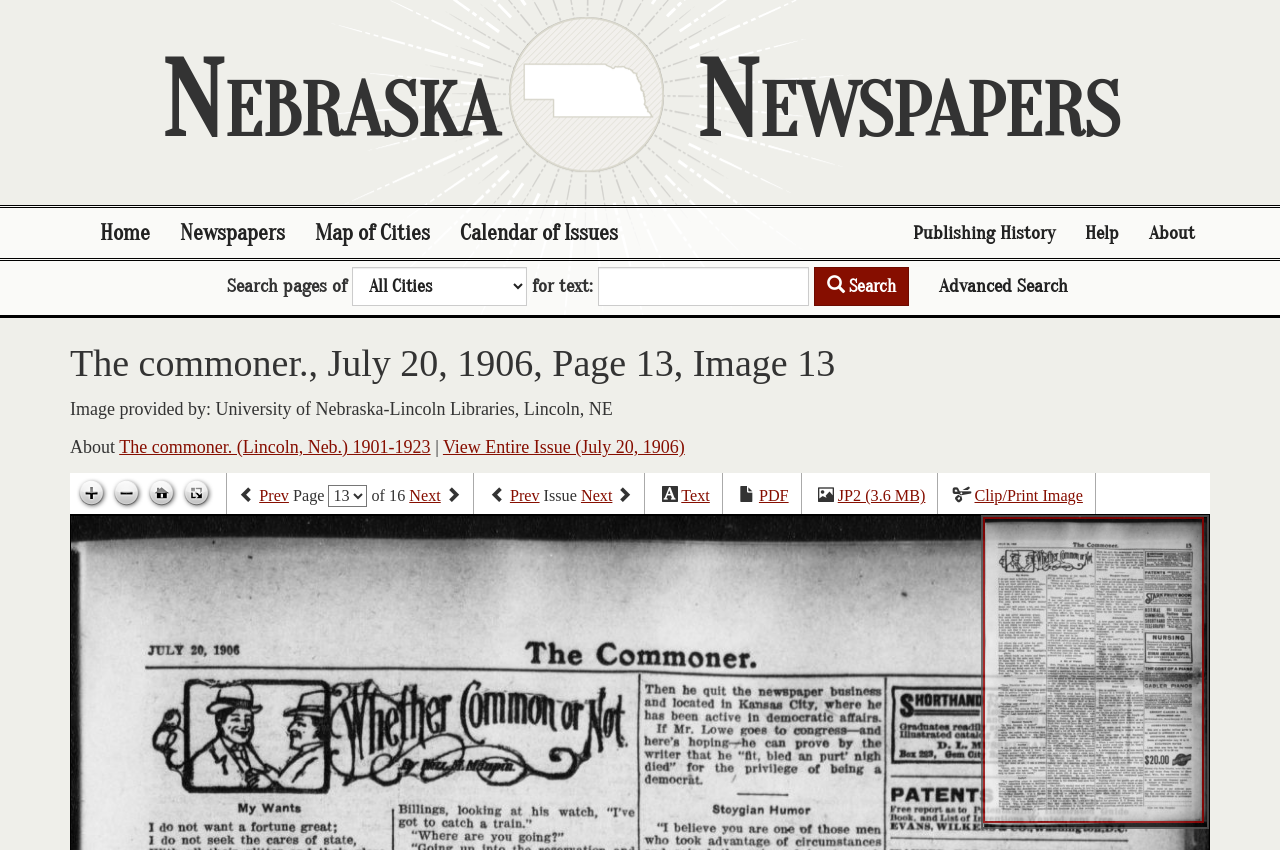What is the format of the downloadable file?
Please provide a comprehensive answer based on the visual information in the image.

The answer can be found in the link element 'JP2 (3.6 MB)' which indicates the format of the downloadable file is 'JP2'.